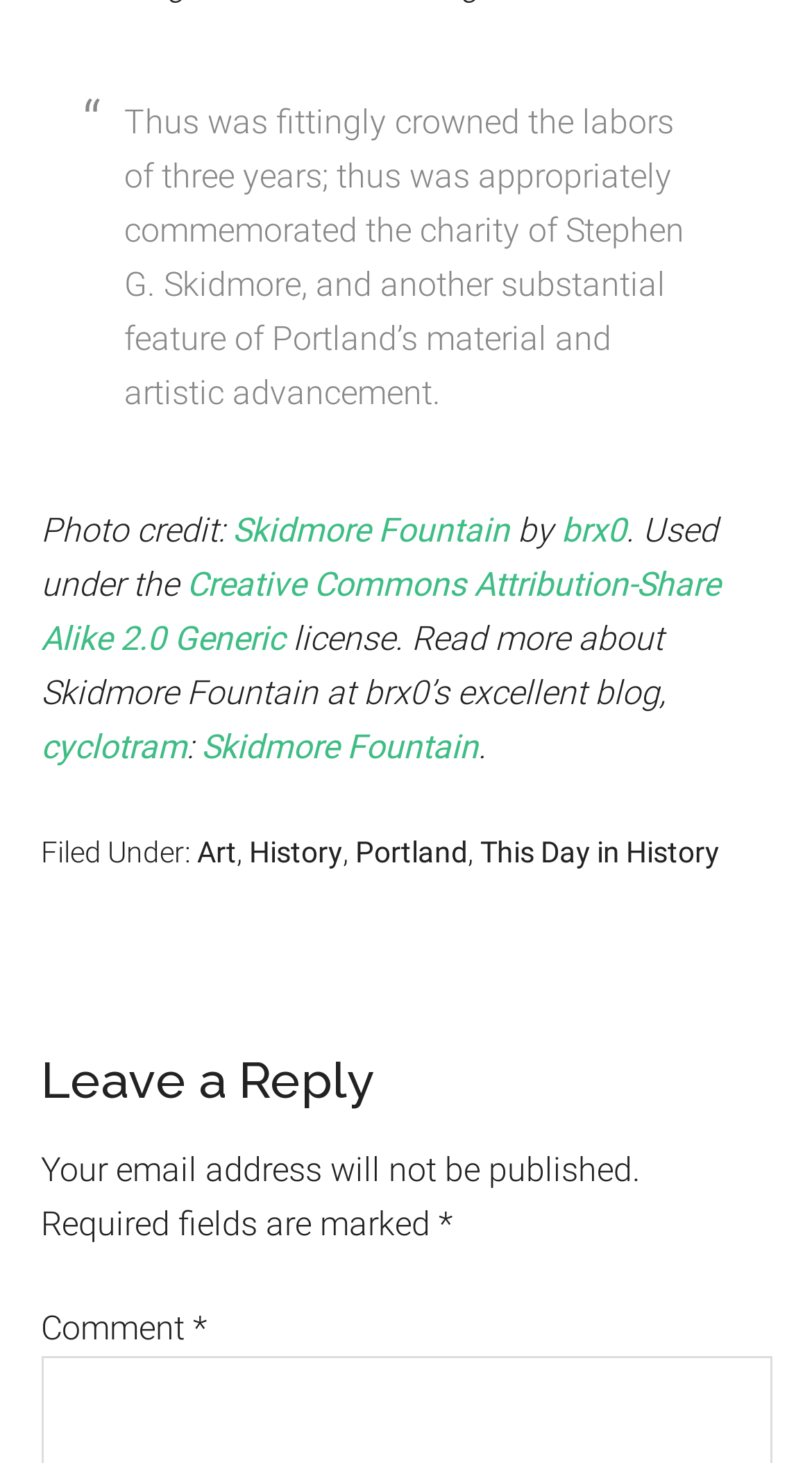Use a single word or phrase to answer this question: 
What is the purpose of the section below the article?

To leave a reply